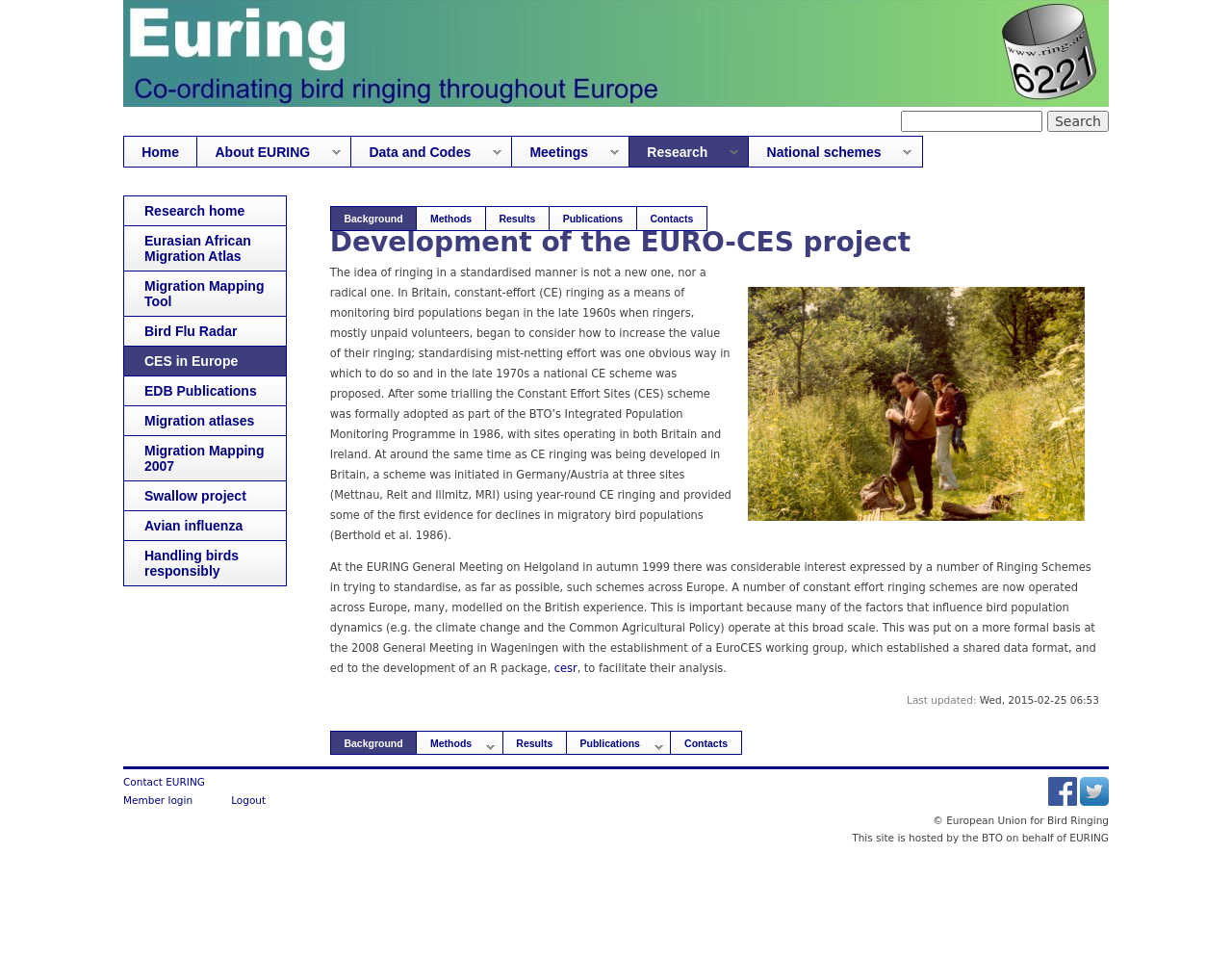Based on the element description: "Cookie policy", identify the bounding box coordinates for this UI element. The coordinates must be four float numbers between 0 and 1, listed as [left, top, right, bottom].

None